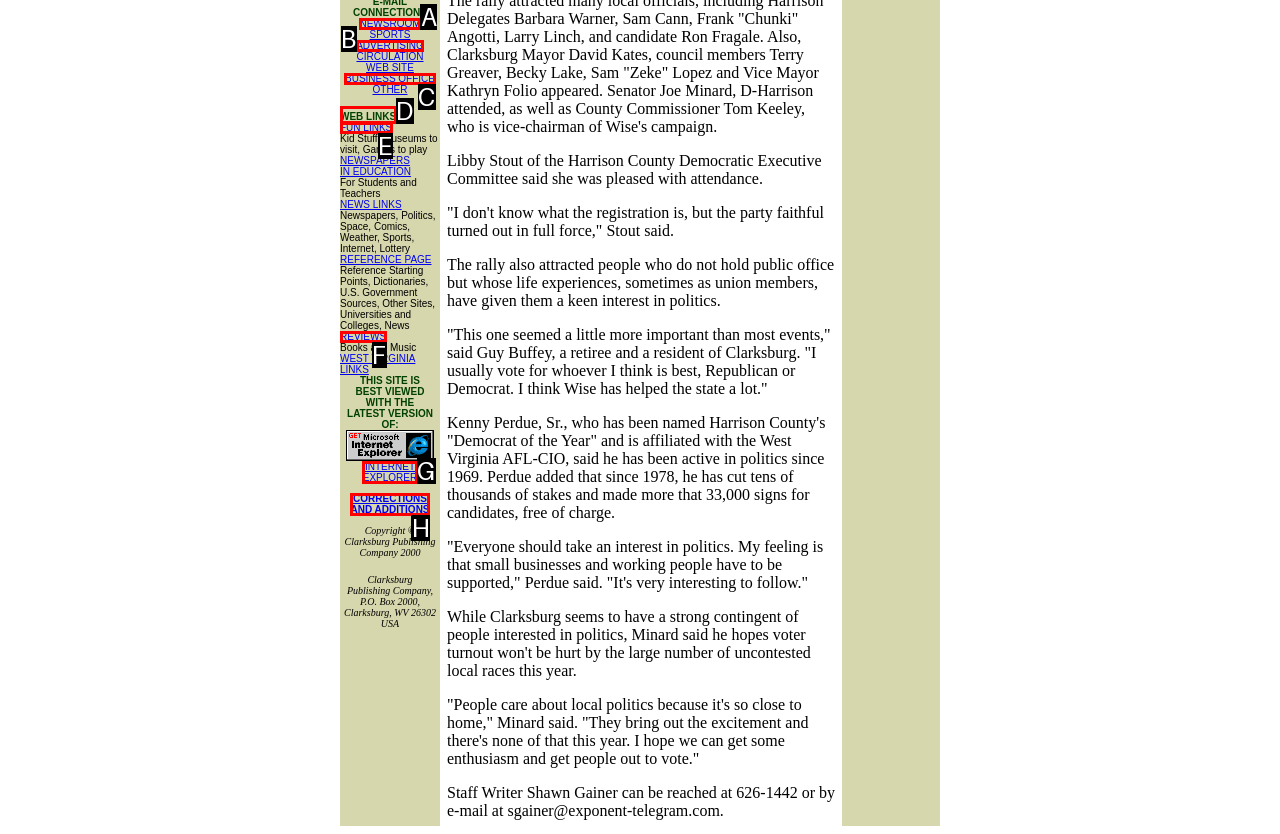Determine the HTML element that best matches this description: REVIEWS from the given choices. Respond with the corresponding letter.

F